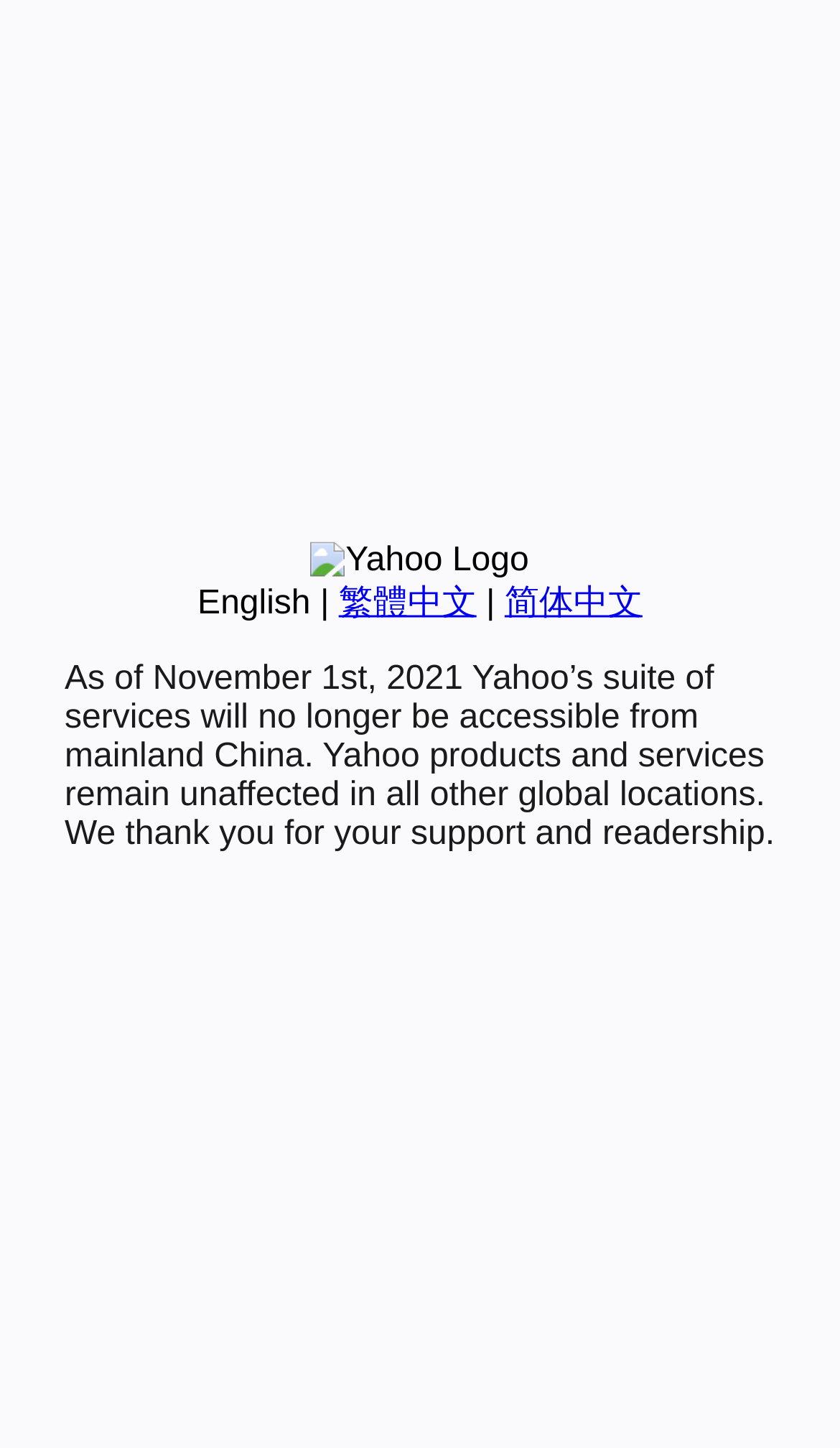Give the bounding box coordinates for the element described as: "简体中文".

[0.601, 0.404, 0.765, 0.429]